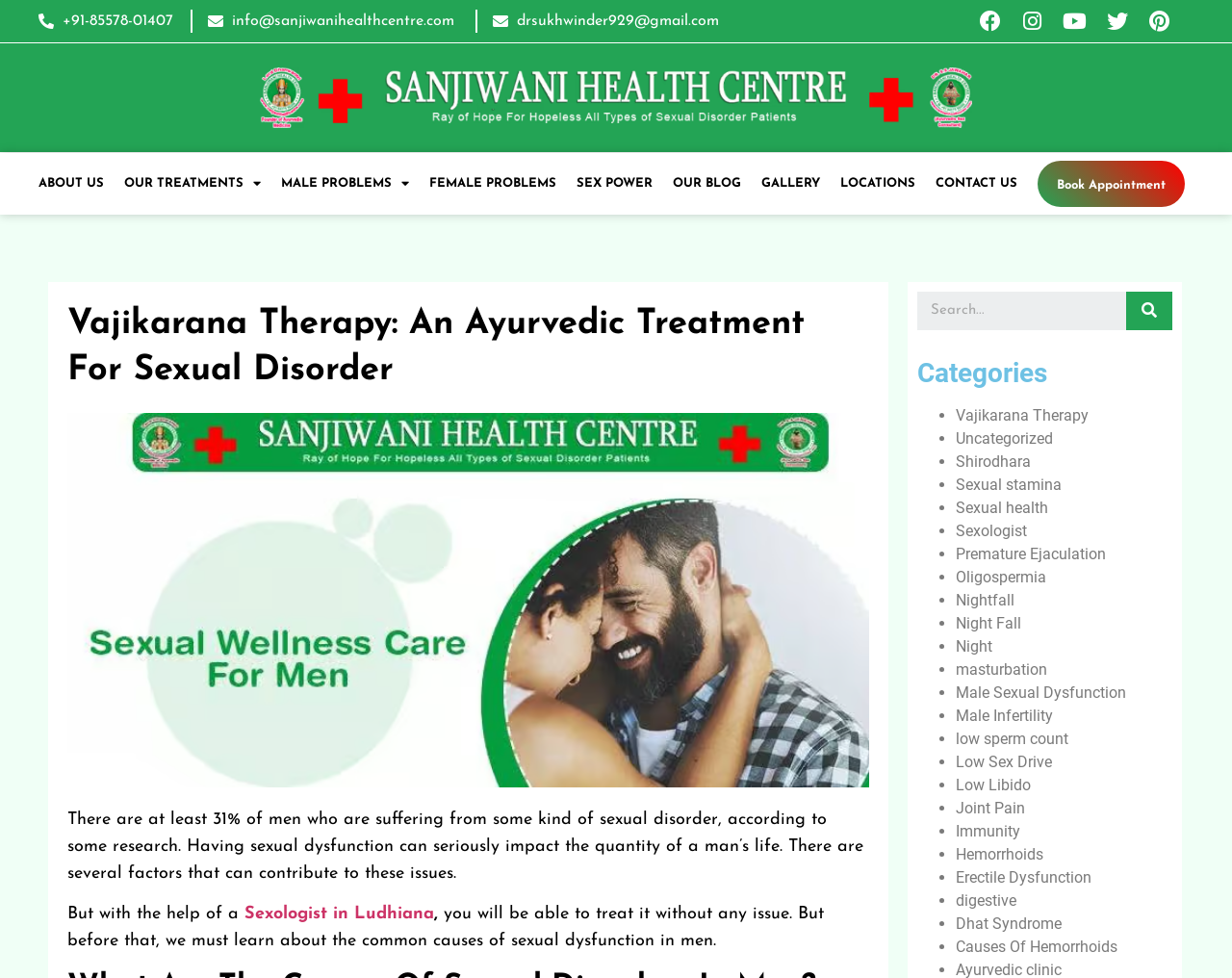Please identify the bounding box coordinates of the region to click in order to complete the task: "Go to the 'OUR TREATMENTS' menu". The coordinates must be four float numbers between 0 and 1, specified as [left, top, right, bottom].

[0.101, 0.165, 0.212, 0.21]